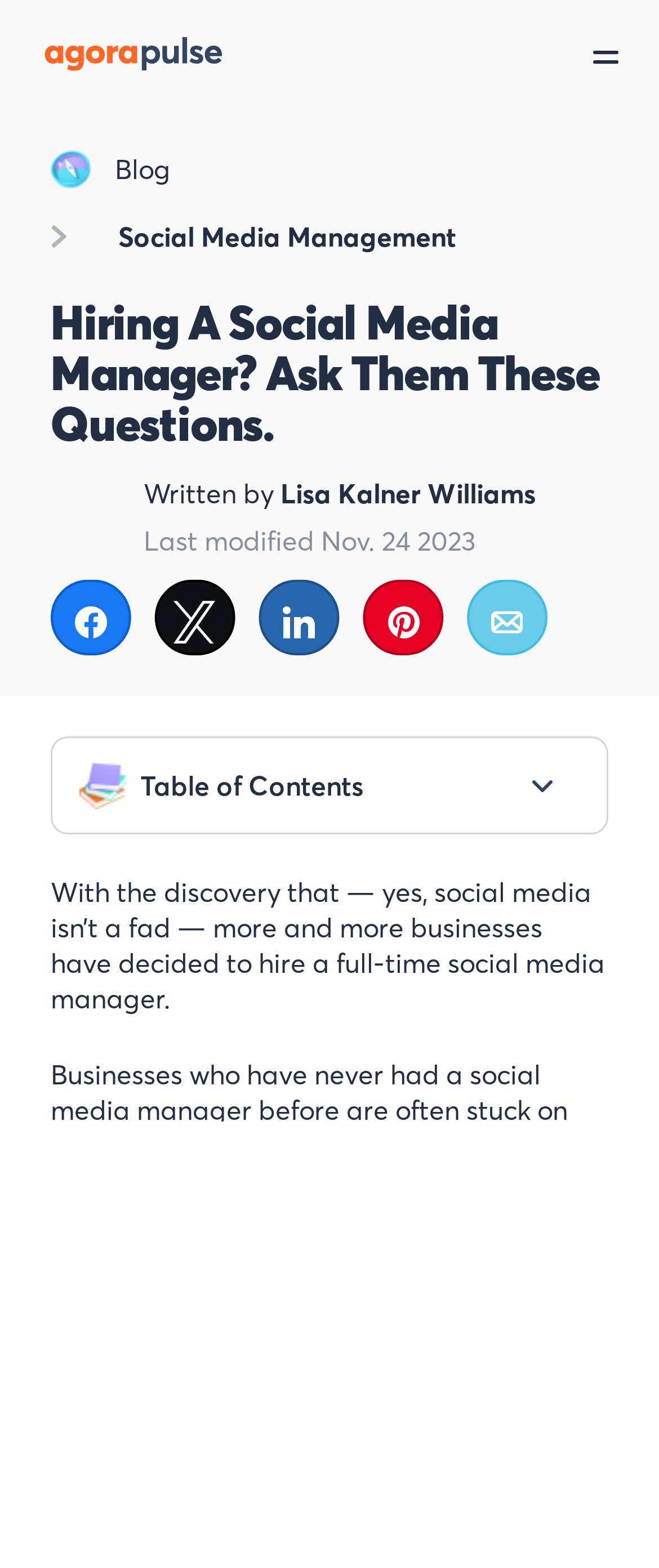Find the bounding box coordinates for the area you need to click to carry out the instruction: "Read the blog". The coordinates should be four float numbers between 0 and 1, indicated as [left, top, right, bottom].

[0.149, 0.086, 0.285, 0.129]